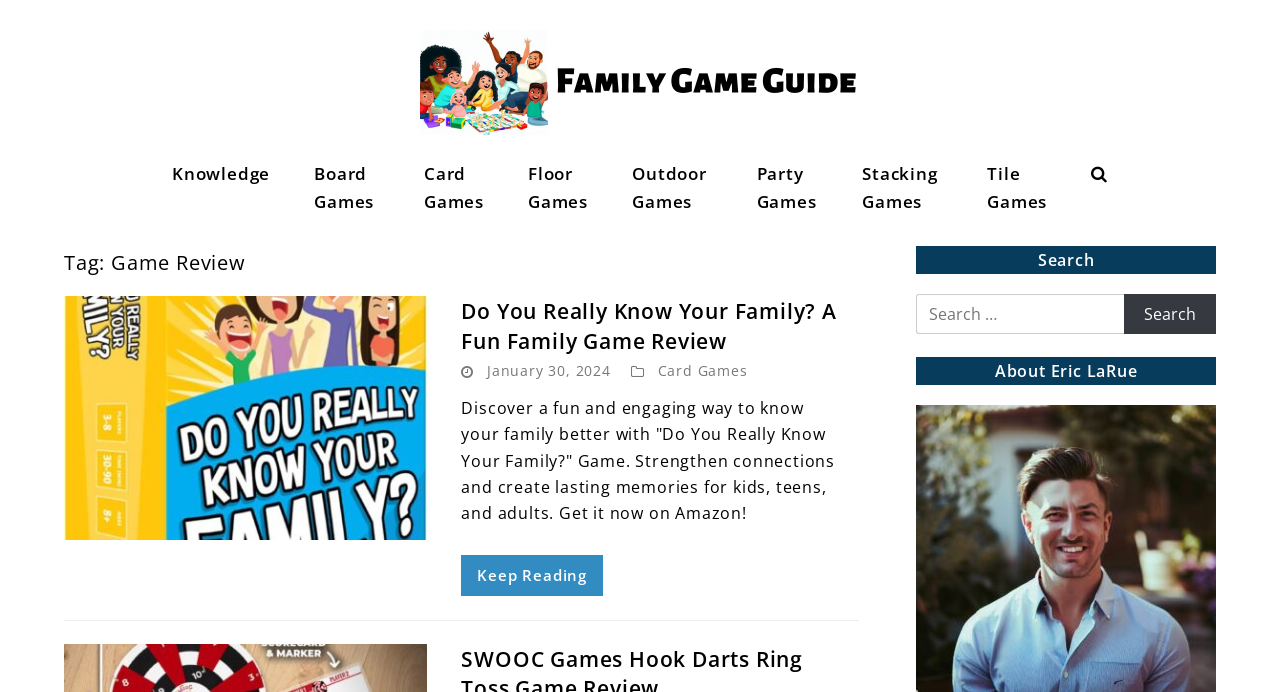Extract the bounding box of the UI element described as: "Floor Games".

[0.395, 0.206, 0.477, 0.339]